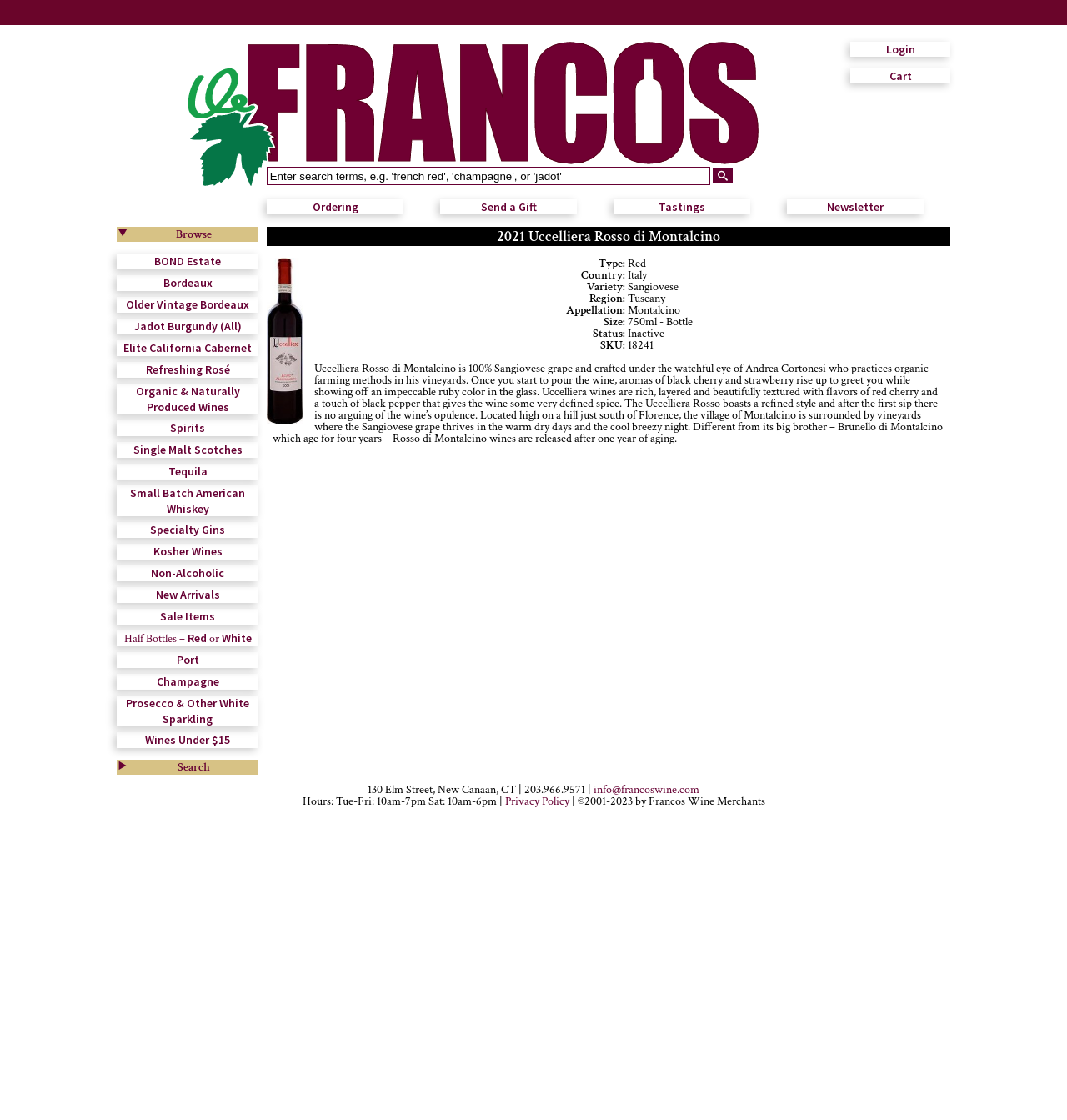Locate the bounding box coordinates of the element you need to click to accomplish the task described by this instruction: "View cart".

[0.833, 0.061, 0.854, 0.074]